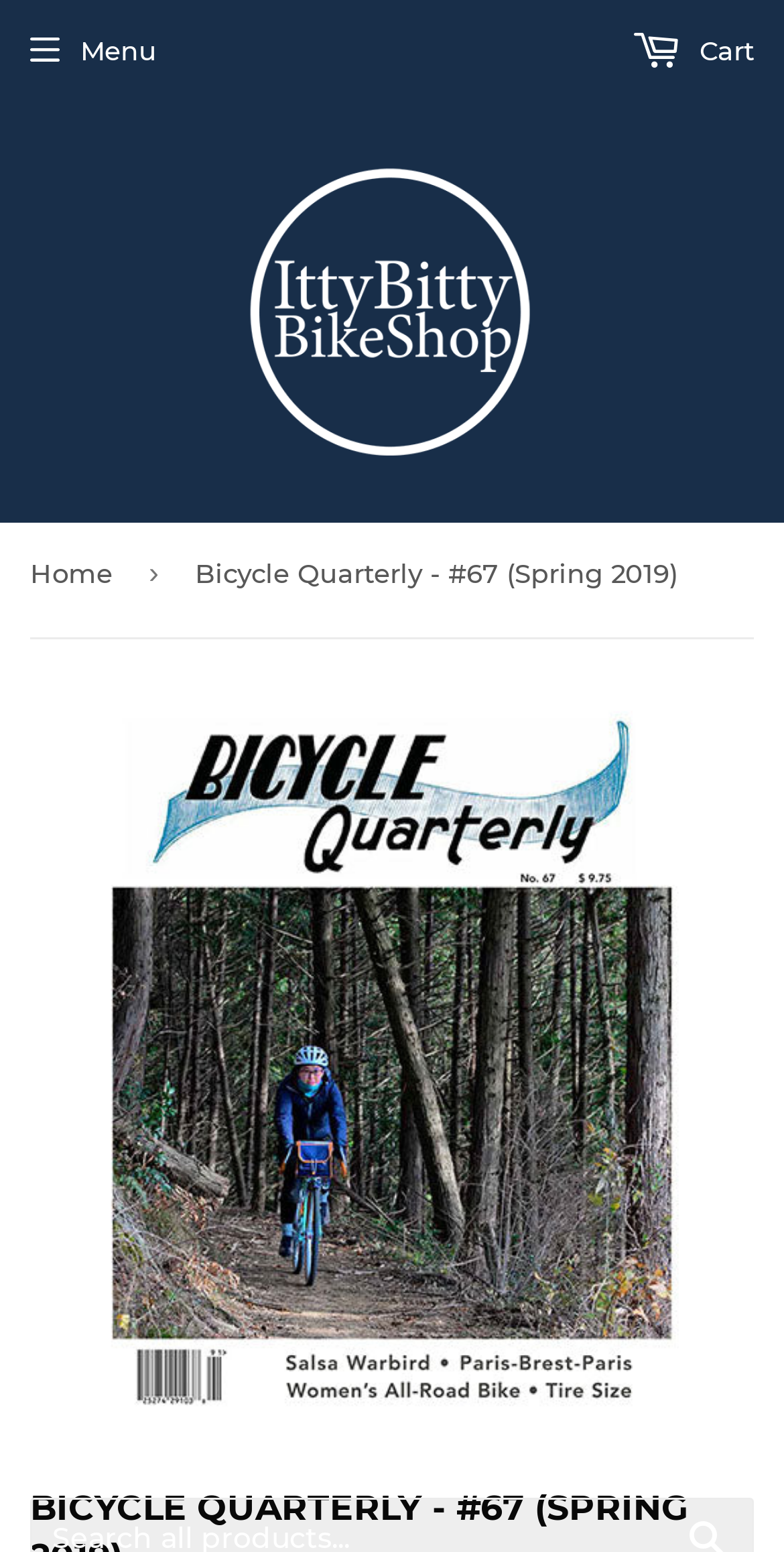What is the purpose of the button?
Based on the image content, provide your answer in one word or a short phrase.

Menu